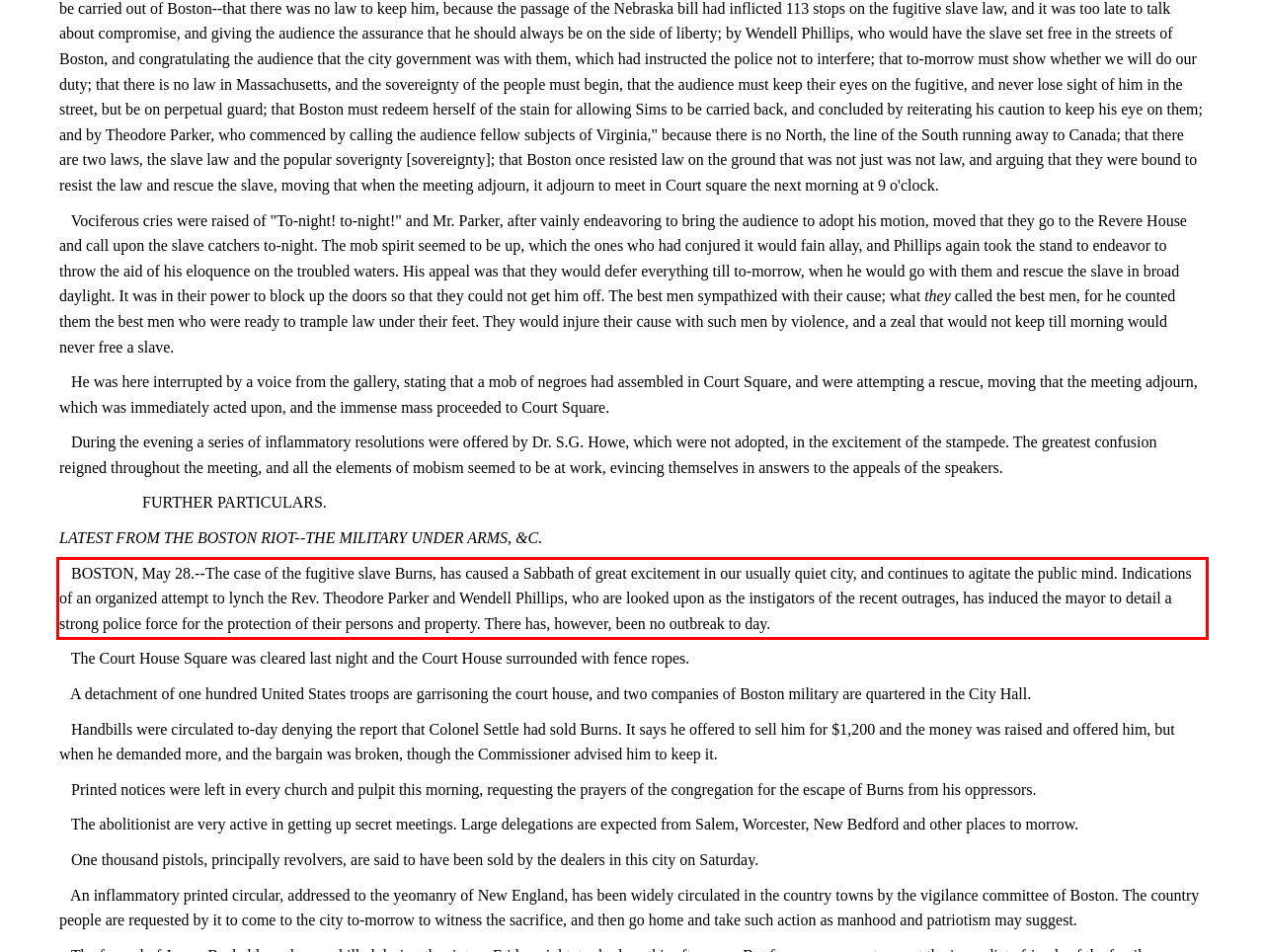Locate the red bounding box in the provided webpage screenshot and use OCR to determine the text content inside it.

BOSTON, May 28.--The case of the fugitive slave Burns, has caused a Sabbath of great excitement in our usually quiet city, and continues to agitate the public mind. Indications of an organized attempt to lynch the Rev. Theodore Parker and Wendell Phillips, who are looked upon as the instigators of the recent outrages, has induced the mayor to detail a strong police force for the protection of their persons and property. There has, however, been no outbreak to day.